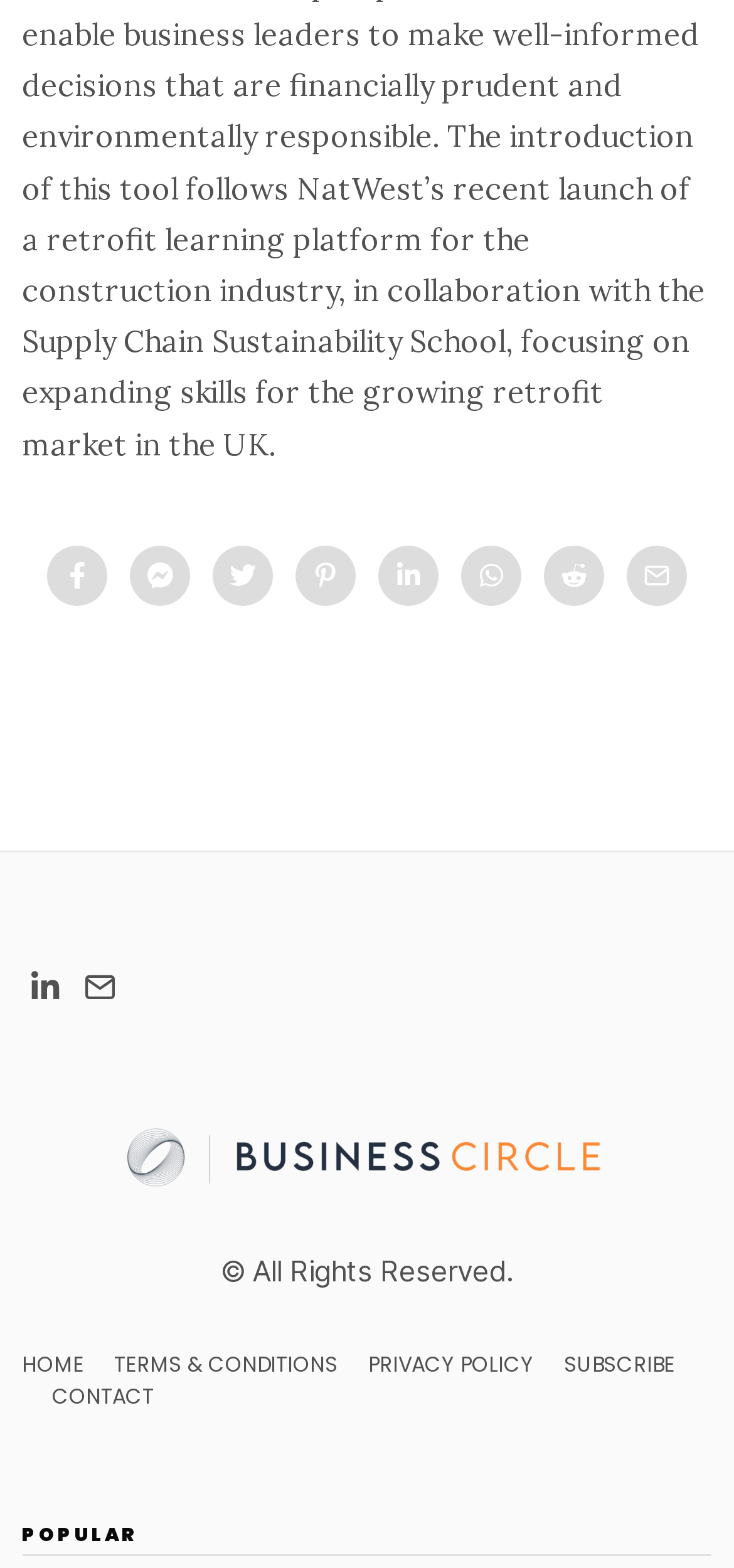What is the text at the bottom of the webpage?
Based on the image content, provide your answer in one word or a short phrase.

All Rights Reserved